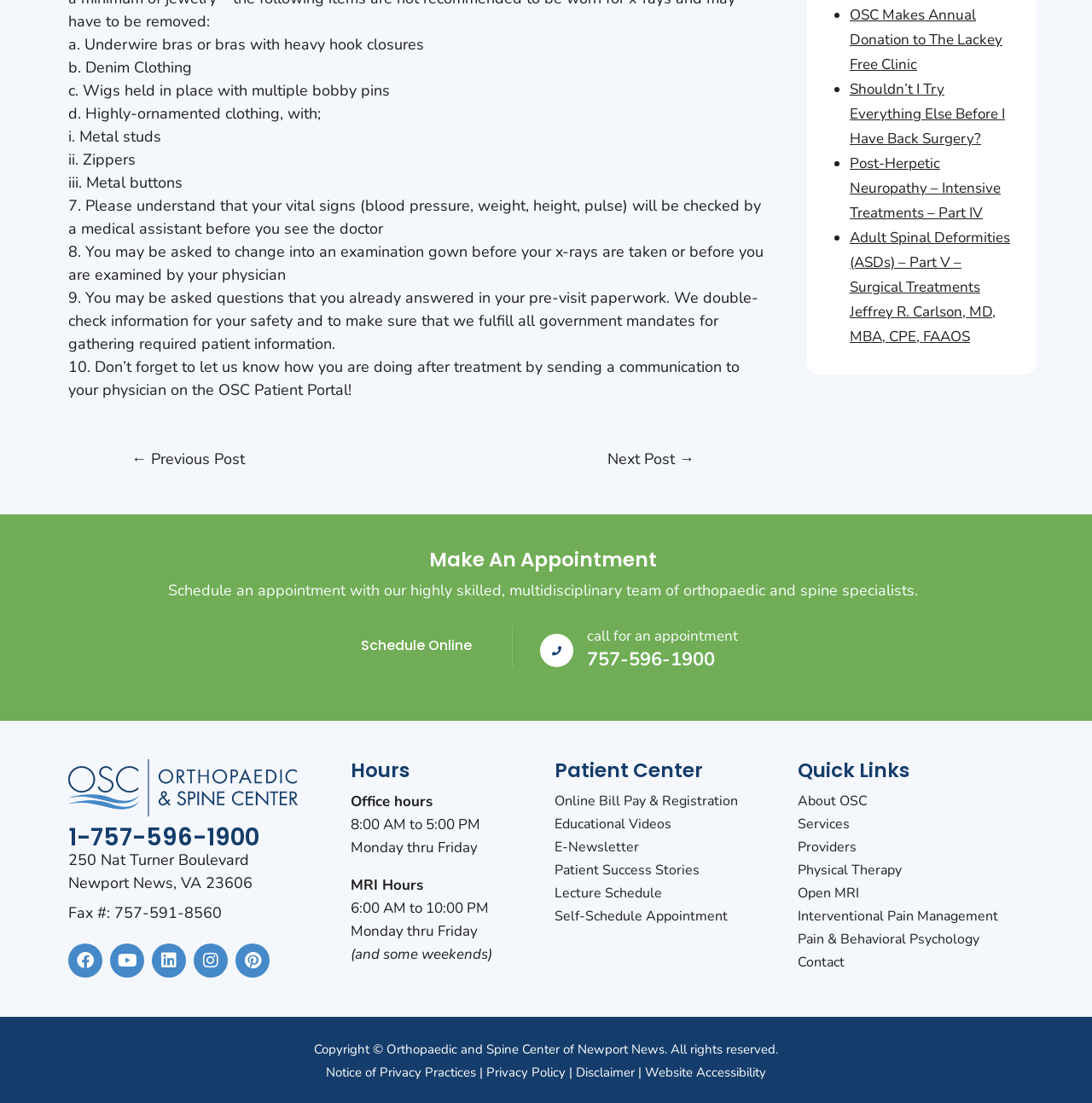How many social media links are there at the bottom of the webpage?
From the screenshot, provide a brief answer in one word or phrase.

5